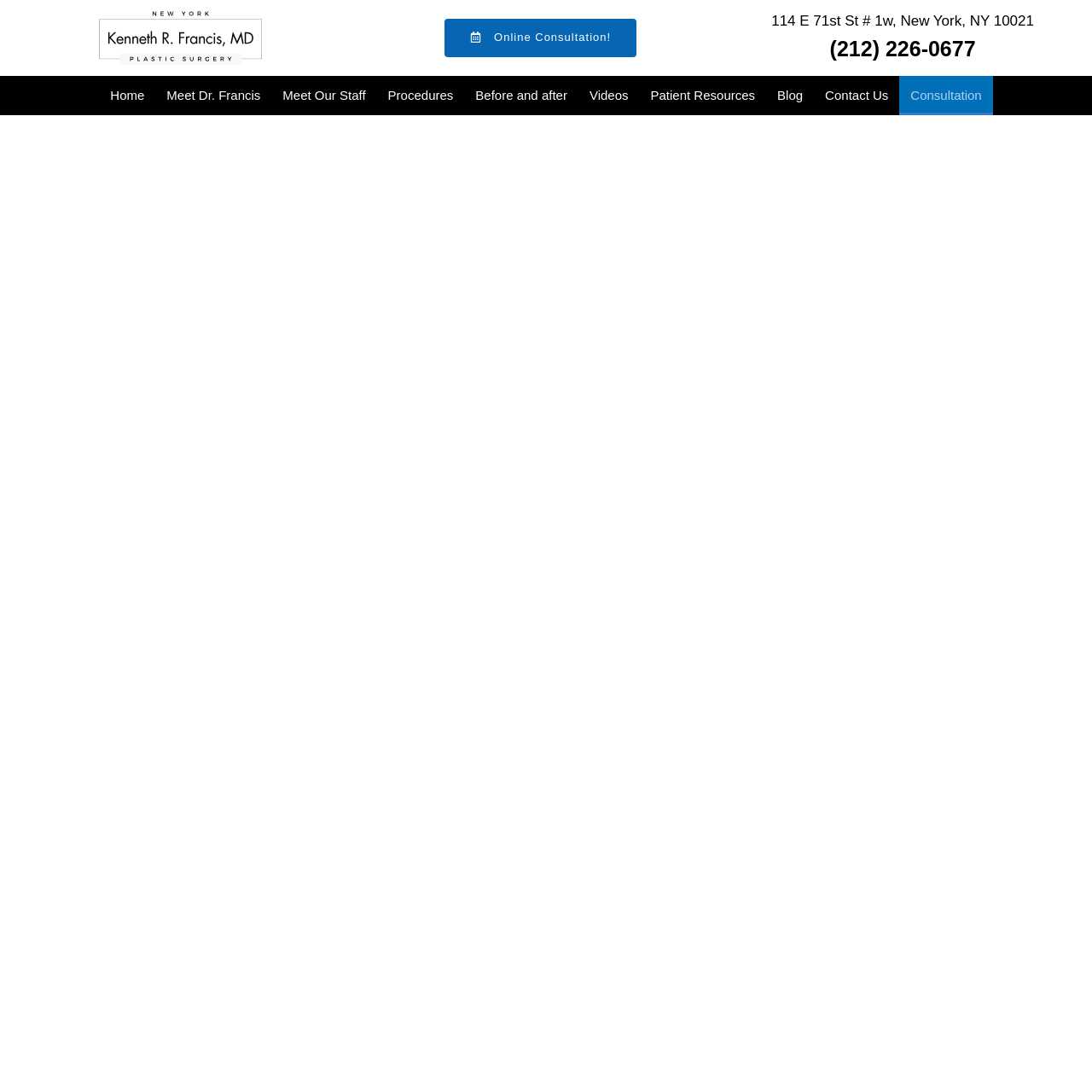Create an in-depth description of the webpage, covering main sections.

The webpage is about Dr. Kenneth R. Francis, a plastic surgeon in NYC, and offers a free one-on-one consultation. At the top left, there is a link to Dr. Francis' profile, accompanied by a small image of him. Next to it, there is a prominent link to request an online consultation. 

Below this section, the webpage displays the doctor's address, "114 E 71st St # 1w, New York, NY 10021", and phone number, "(212) 226-0677", on the top right. 

The main content of the webpage is divided into two sections. On the top, there is a navigation menu with nine links: "Home", "Meet Dr. Francis", "Meet Our Staff", "Procedures", "Before and after", "Videos", "Patient Resources", "Blog", and "Contact Us". These links are aligned horizontally and take up the majority of the top section.

Below the navigation menu, there is a large section that appears to be the main content area of the webpage. It is not immediately clear what this section contains, but it takes up most of the webpage's real estate.